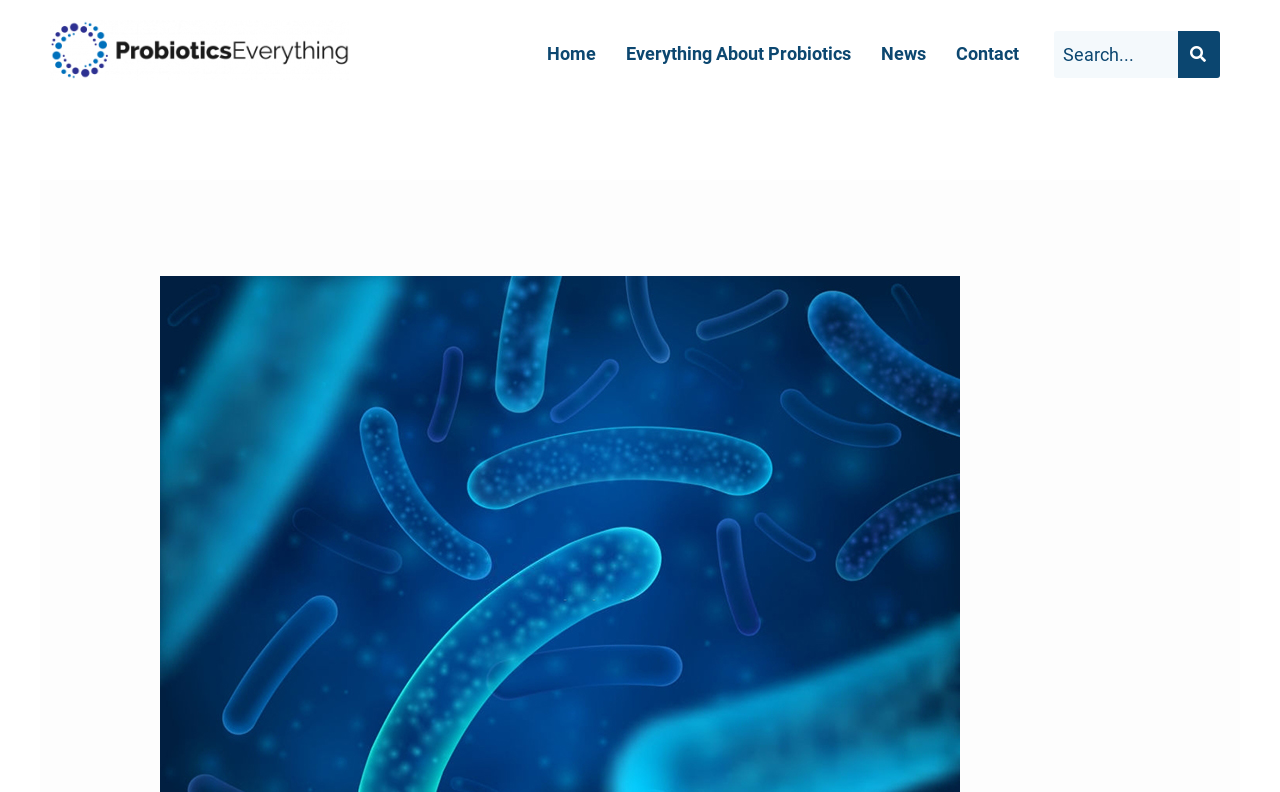How many main navigation links are there?
Please analyze the image and answer the question with as much detail as possible.

The main navigation links are located at the top of the webpage, and they include 'Home', 'Everything About Probiotics', 'News', and 'Contact'. These links are arranged horizontally and are easily accessible, suggesting that they are the primary means of navigating the website.